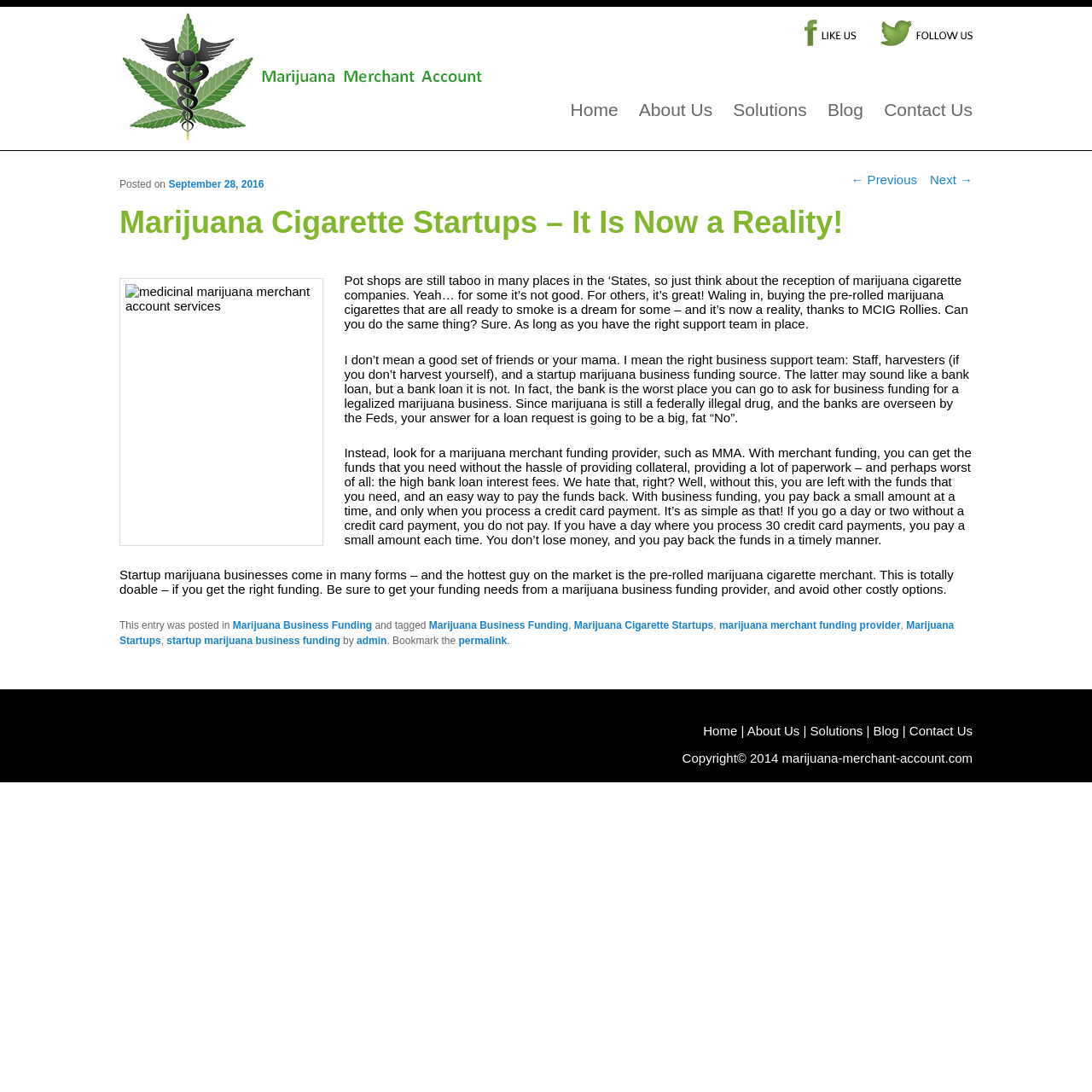Please pinpoint the bounding box coordinates for the region I should click to adhere to this instruction: "Learn about Marijuana Business Funding".

[0.213, 0.567, 0.341, 0.578]